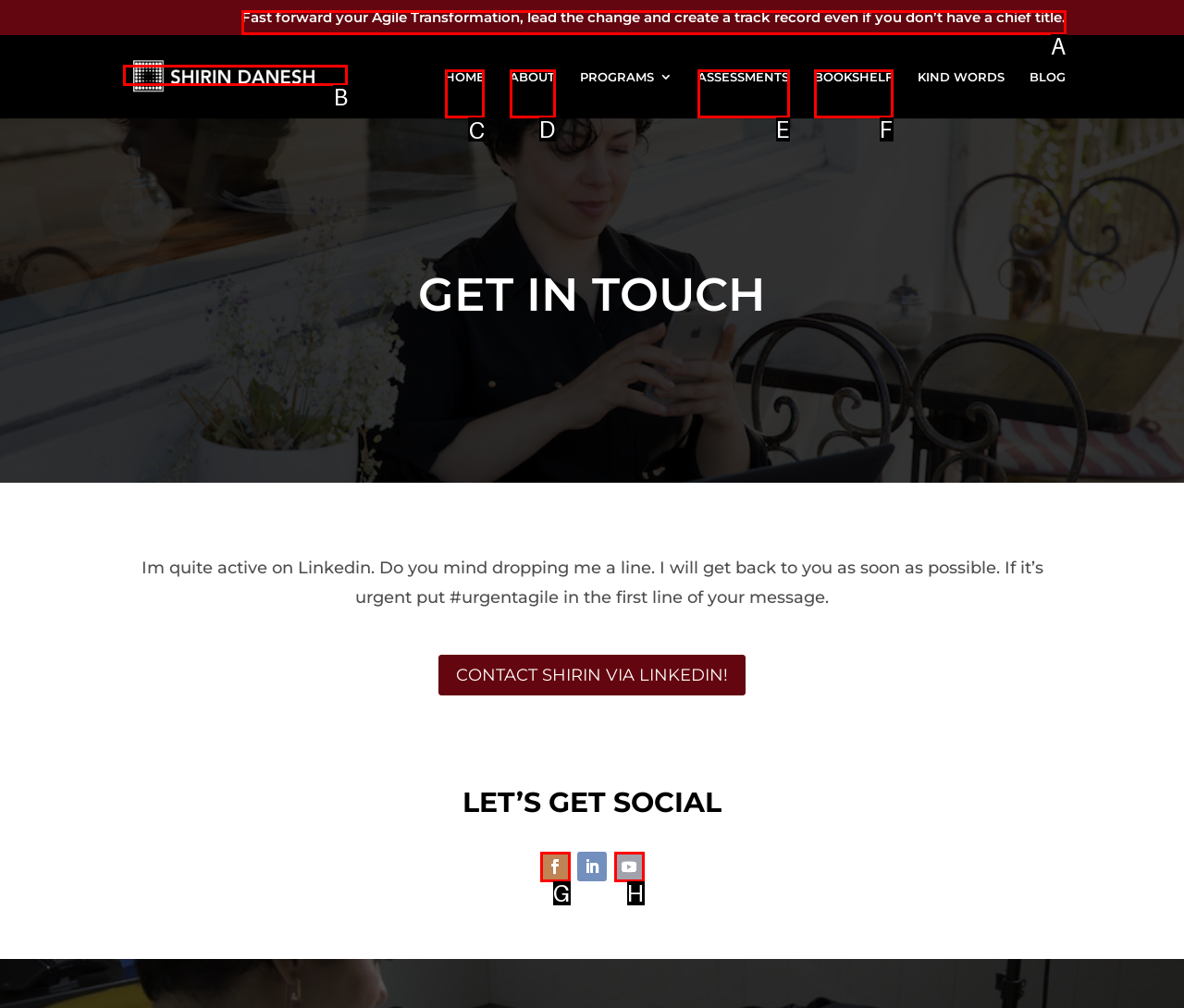Identify the correct option to click in order to accomplish the task: Visit the homepage Provide your answer with the letter of the selected choice.

C